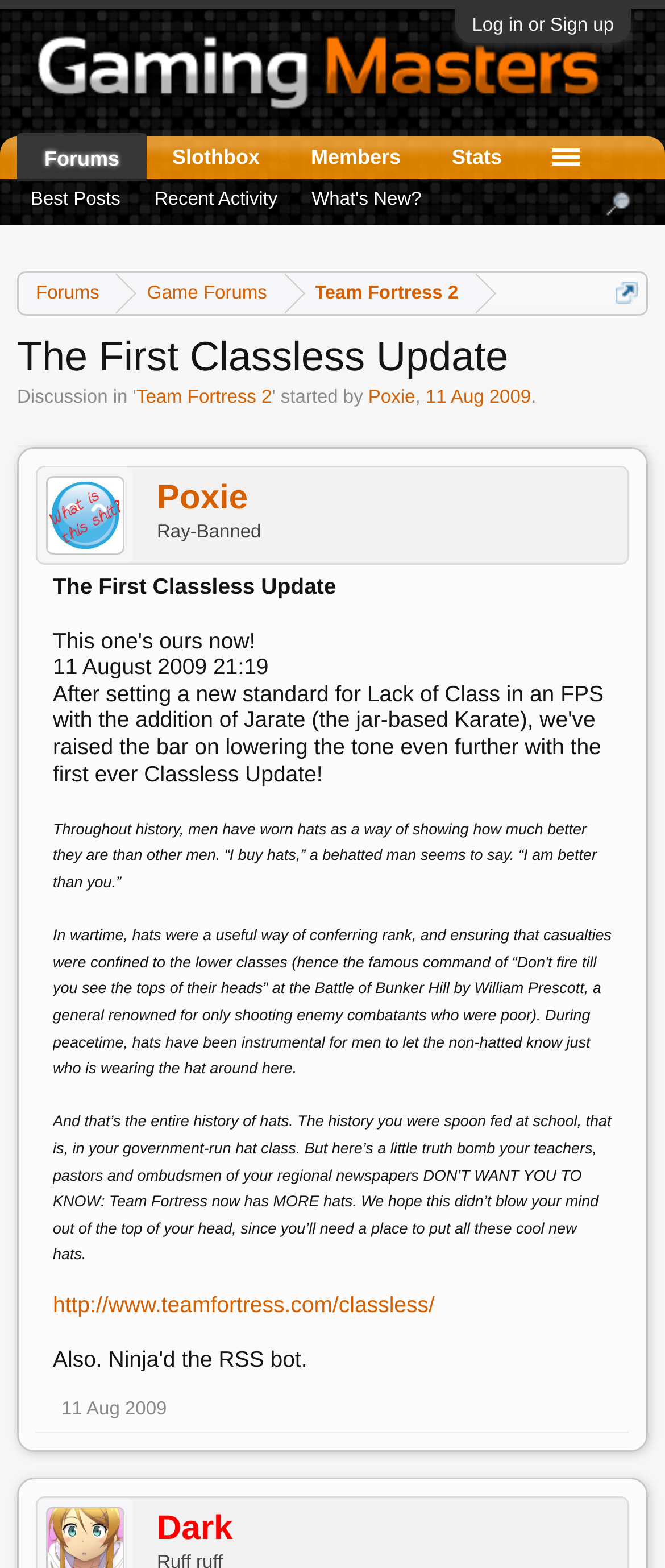Please determine the bounding box coordinates of the element's region to click in order to carry out the following instruction: "Open quick navigation". The coordinates should be four float numbers between 0 and 1, i.e., [left, top, right, bottom].

[0.926, 0.18, 0.959, 0.194]